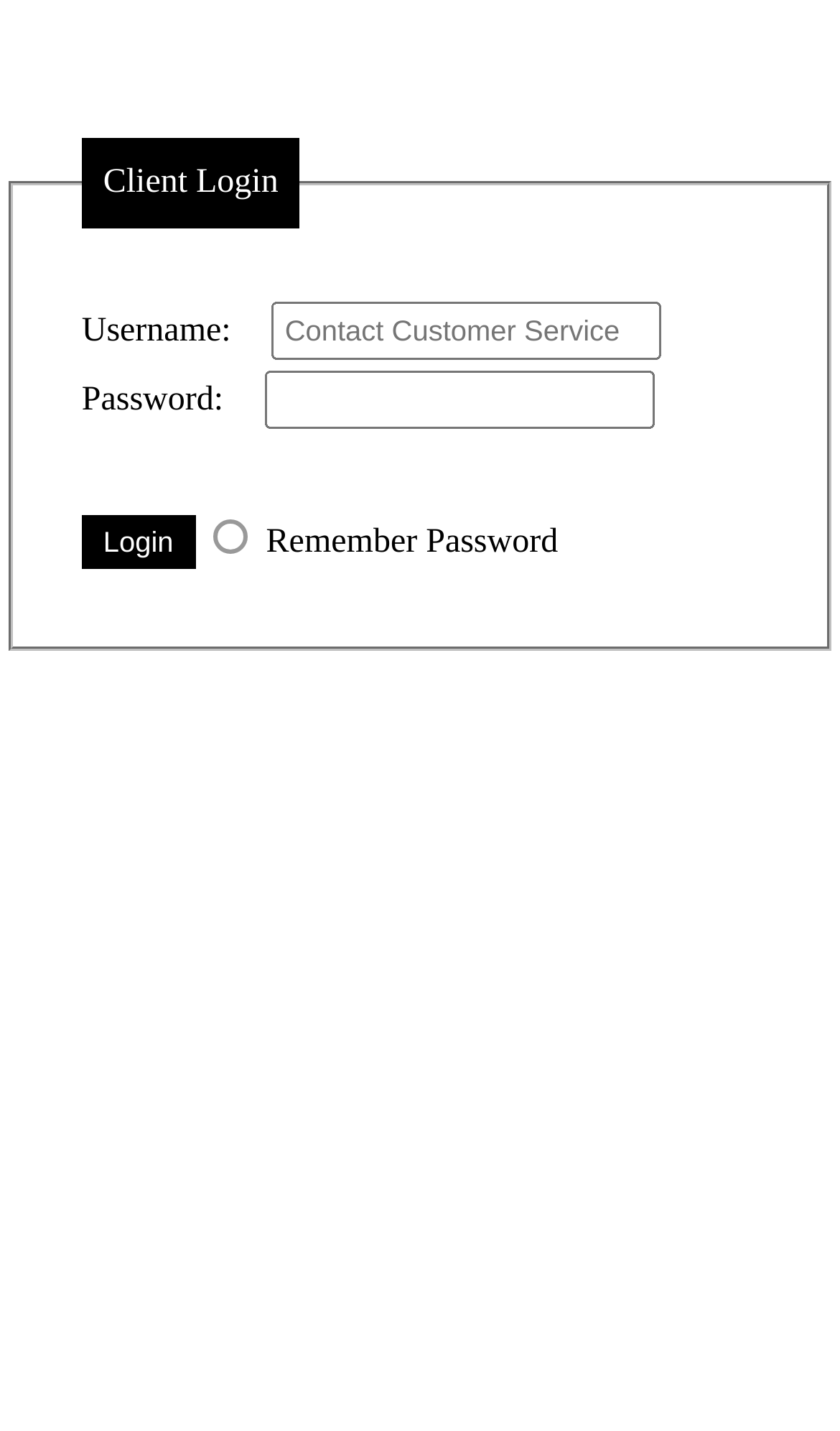Utilize the details in the image to thoroughly answer the following question: What is the position of the login button relative to the username textbox?

By comparing the y1 and y2 coordinates of the login button and the username textbox, I can see that the login button has a higher y1 value, which means it is positioned below the username textbox.